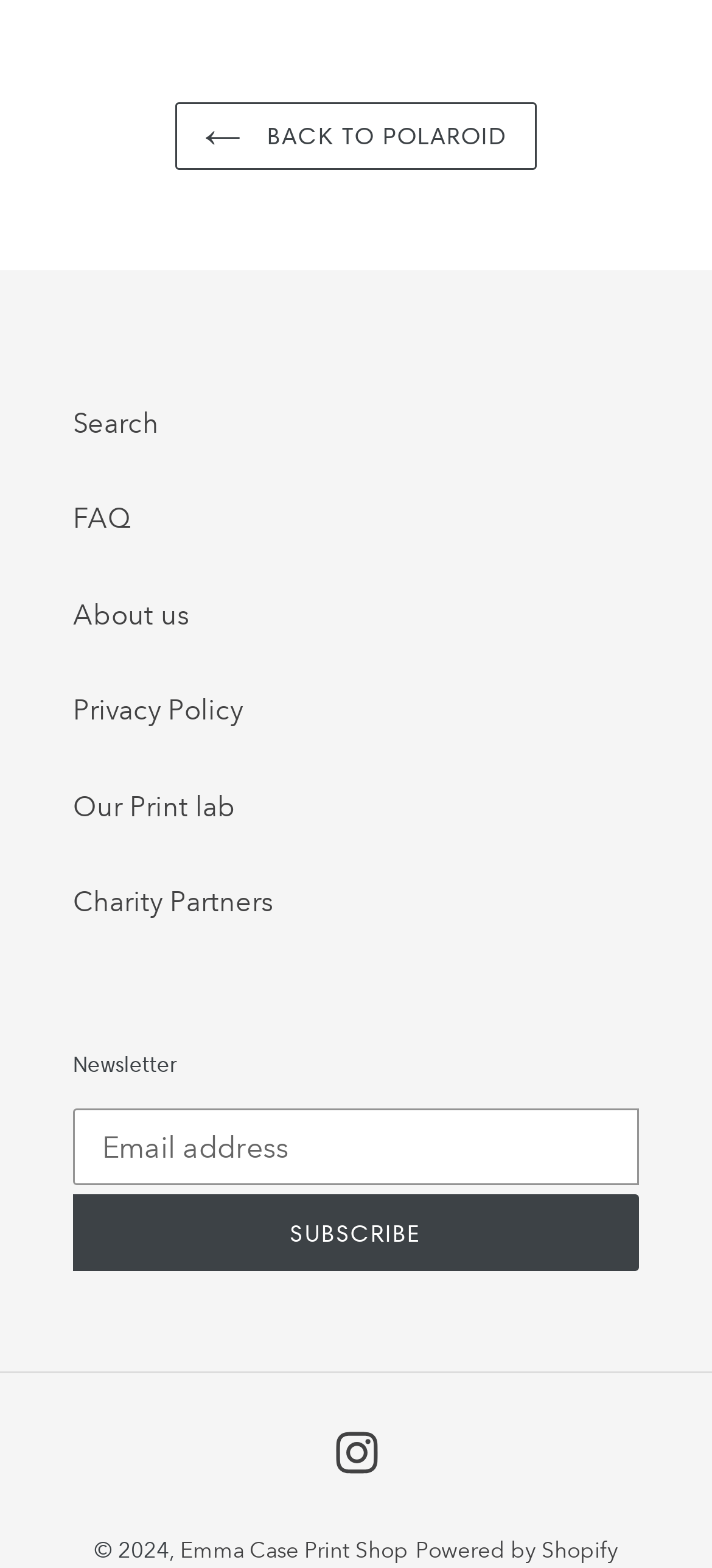Please specify the bounding box coordinates of the clickable region necessary for completing the following instruction: "go back to Polaroid". The coordinates must consist of four float numbers between 0 and 1, i.e., [left, top, right, bottom].

[0.247, 0.065, 0.753, 0.108]